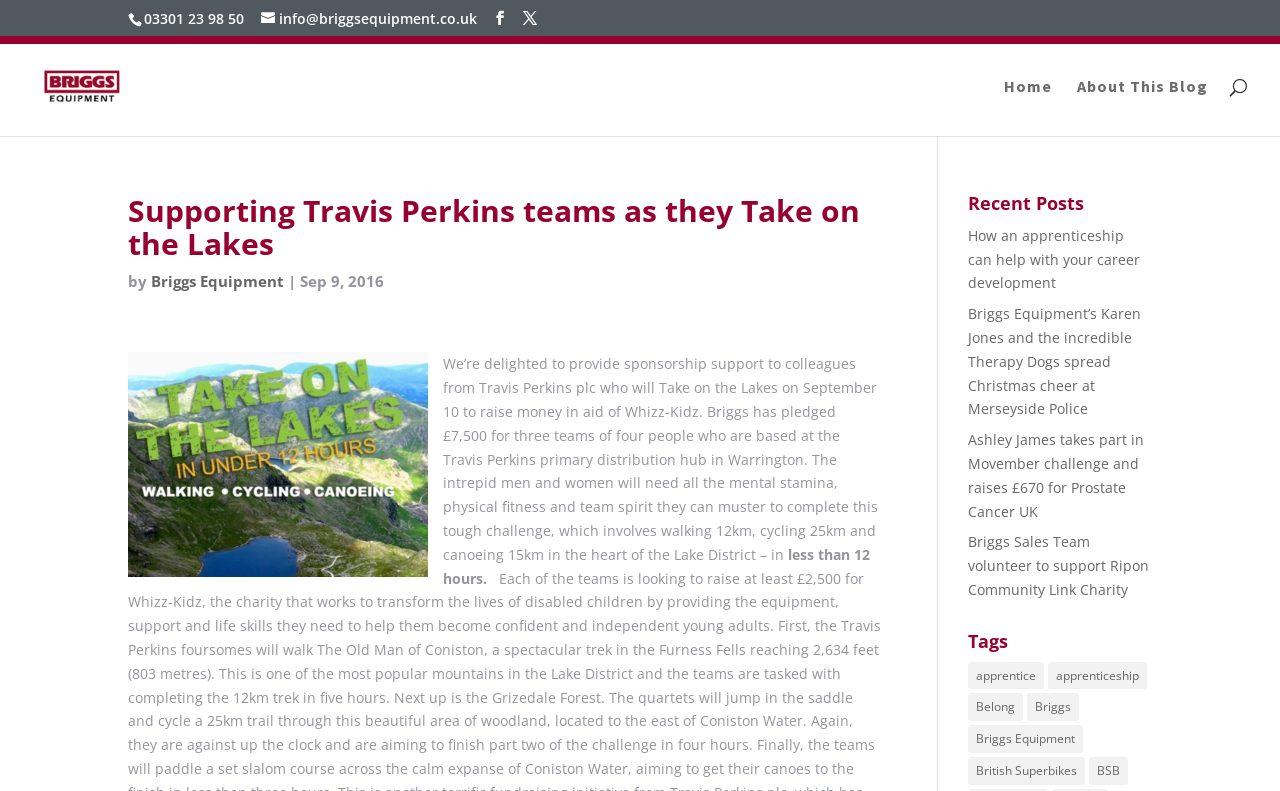What is the name of the blog?
Look at the image and answer the question using a single word or phrase.

Briggs Equipment Blog